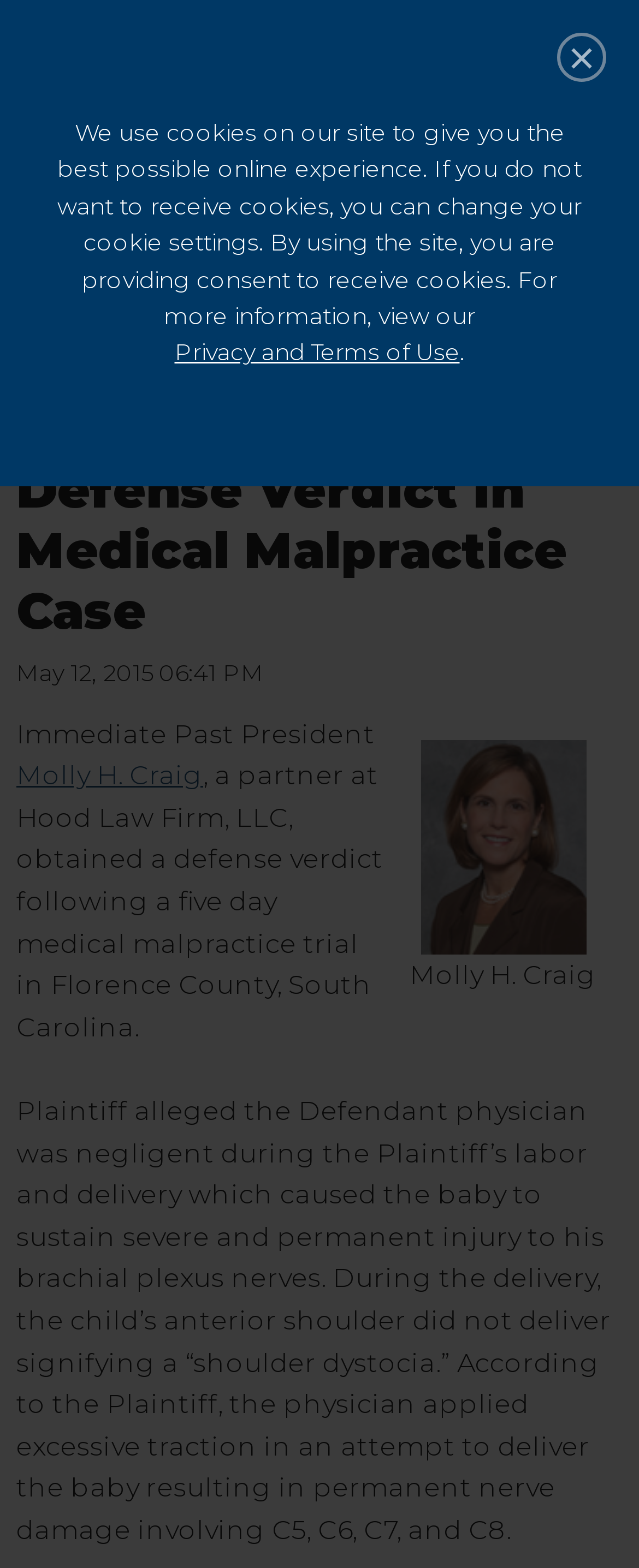Identify the bounding box coordinates for the UI element that matches this description: "Inside/Outside Counsel Relationship Survey".

[0.0, 0.575, 1.0, 0.615]